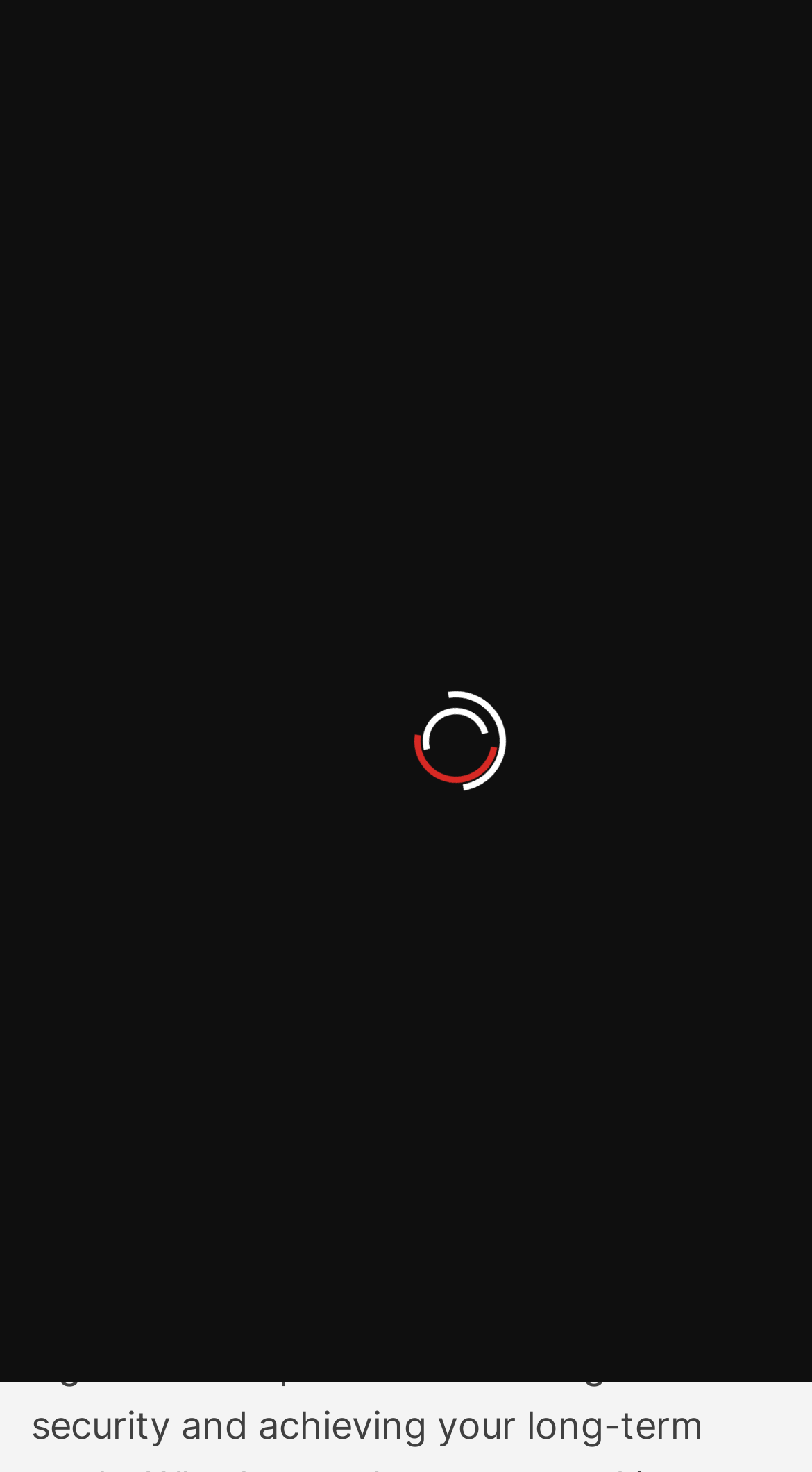Present a detailed account of what is displayed on the webpage.

The webpage is a comprehensive guide to investing $10,000 wisely, with a focus on building financial security and achieving long-term goals. At the top left of the page, there is a link to the website "How2Invest" and a static text that reads "Unlocking Financial Potential – Learn, Invest, and Grow with How2Invest!". 

On the top right, there is a button labeled "Menu" that, when expanded, controls a navigation menu. Below the menu button, there is a header section that spans the entire width of the page. Within this section, there is a heading that reads "How to Invest $10,000: A Comprehensive Guide for Smart Investing". 

Below the heading, there is a section that displays the publication date, "August 7, 2023", and the author, "How2invest Team". To the right of this section, there is a figure, likely an image, that takes up a significant portion of the page. 

At the bottom right of the figure, there is a static text that indicates the article's reading time, "5 min read". Overall, the webpage appears to be a well-structured guide to investing, with a clear hierarchy of information and a prominent call-to-action in the form of the "Menu" button.